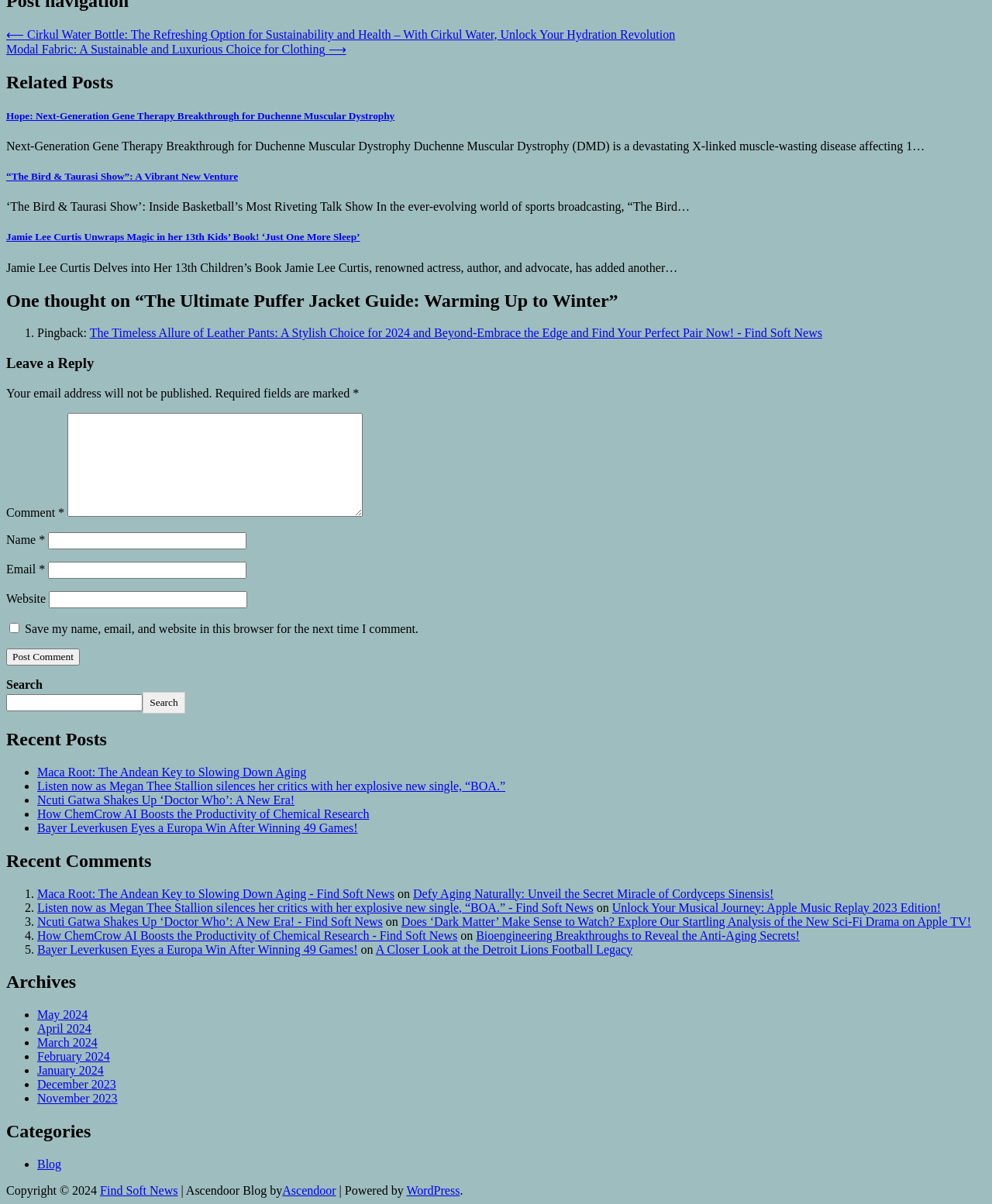What is the title of the first related post?
Based on the screenshot, answer the question with a single word or phrase.

Hope: Next-Generation Gene Therapy Breakthrough for Duchenne Muscular Dystrophy